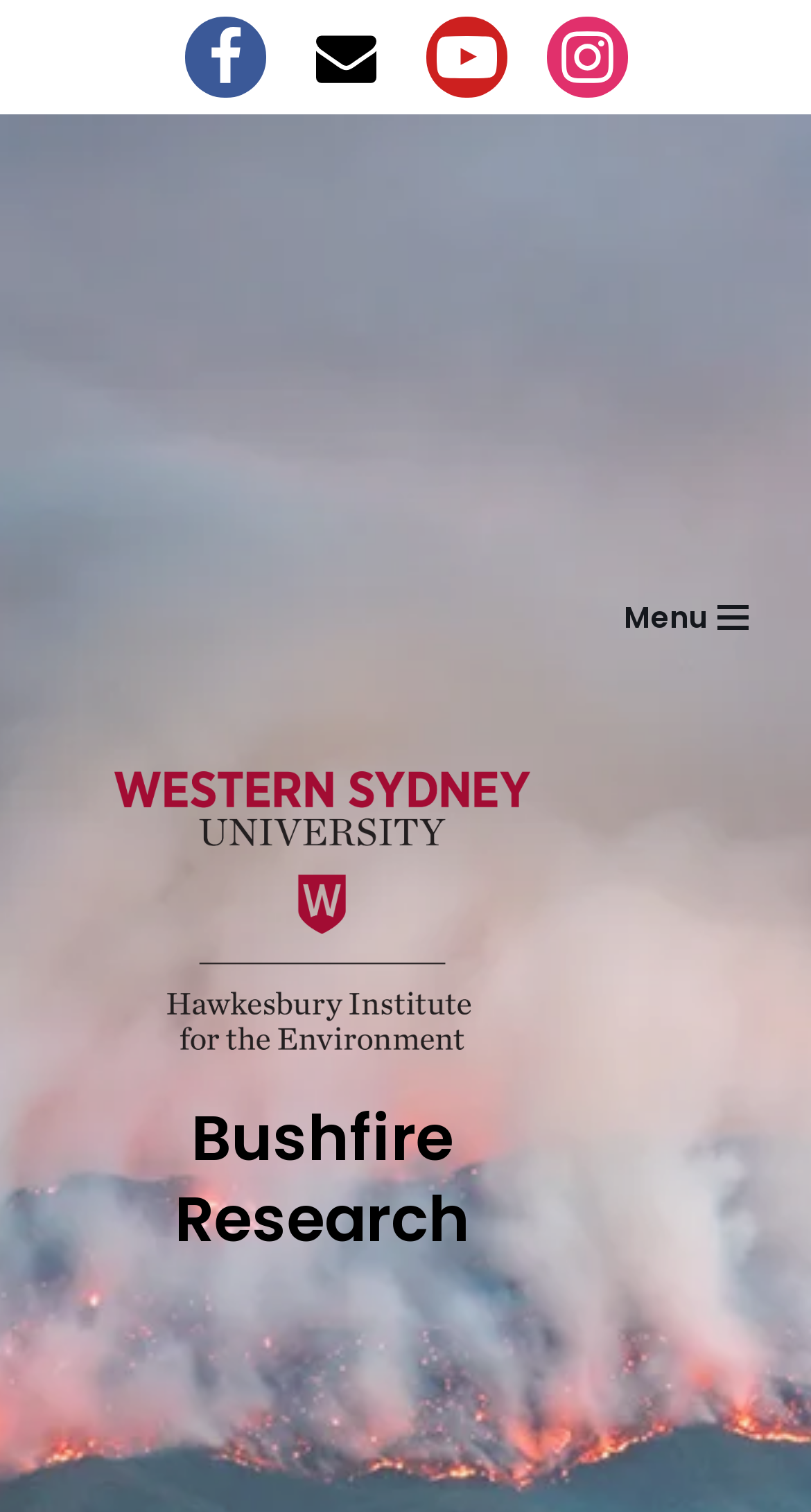Answer the following query with a single word or phrase:
How many social media links are there?

4